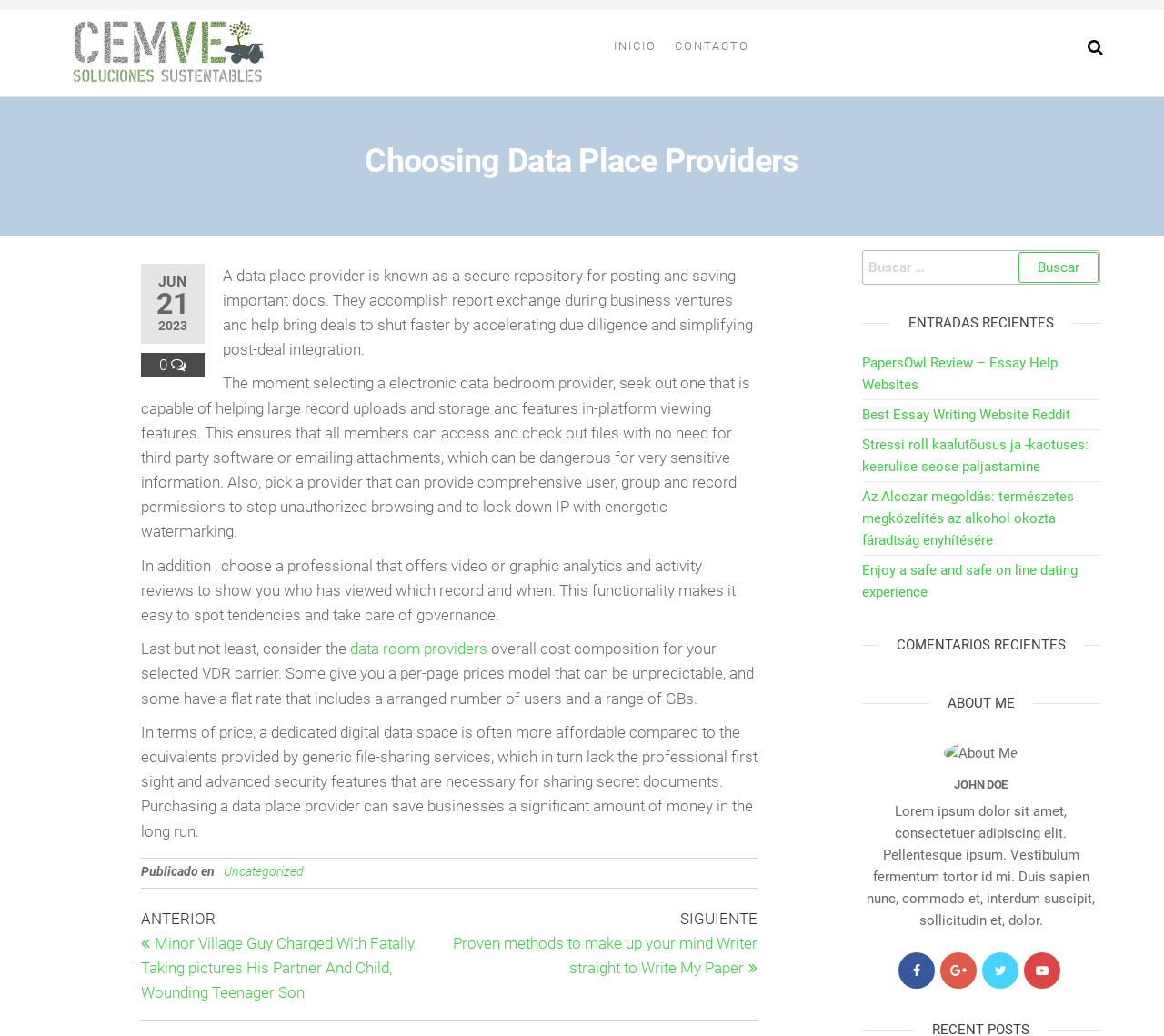Determine the bounding box coordinates for the area that needs to be clicked to fulfill this task: "Read Fiona's blog". The coordinates must be given as four float numbers between 0 and 1, i.e., [left, top, right, bottom].

None